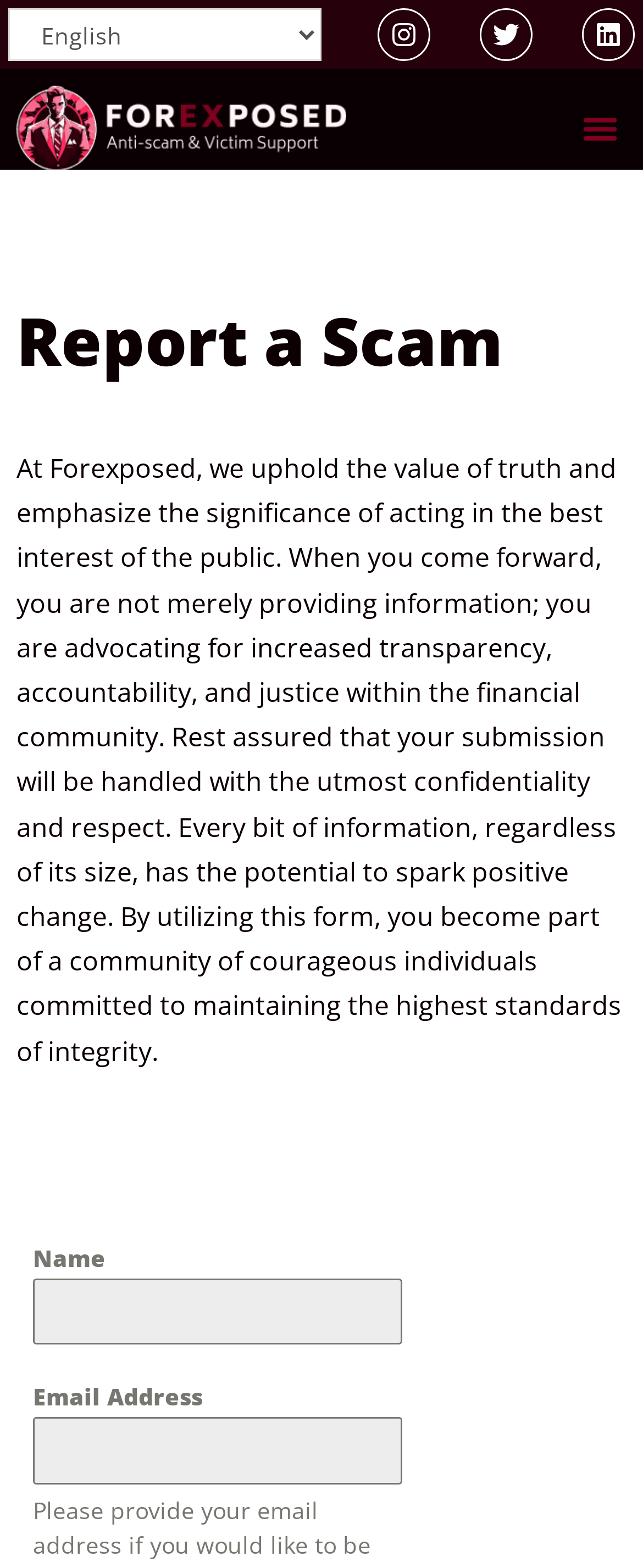What is the first field in the report a scam form?
Based on the content of the image, thoroughly explain and answer the question.

The first field in the report a scam form is labeled 'Name', which is a textbox where users can input their name.